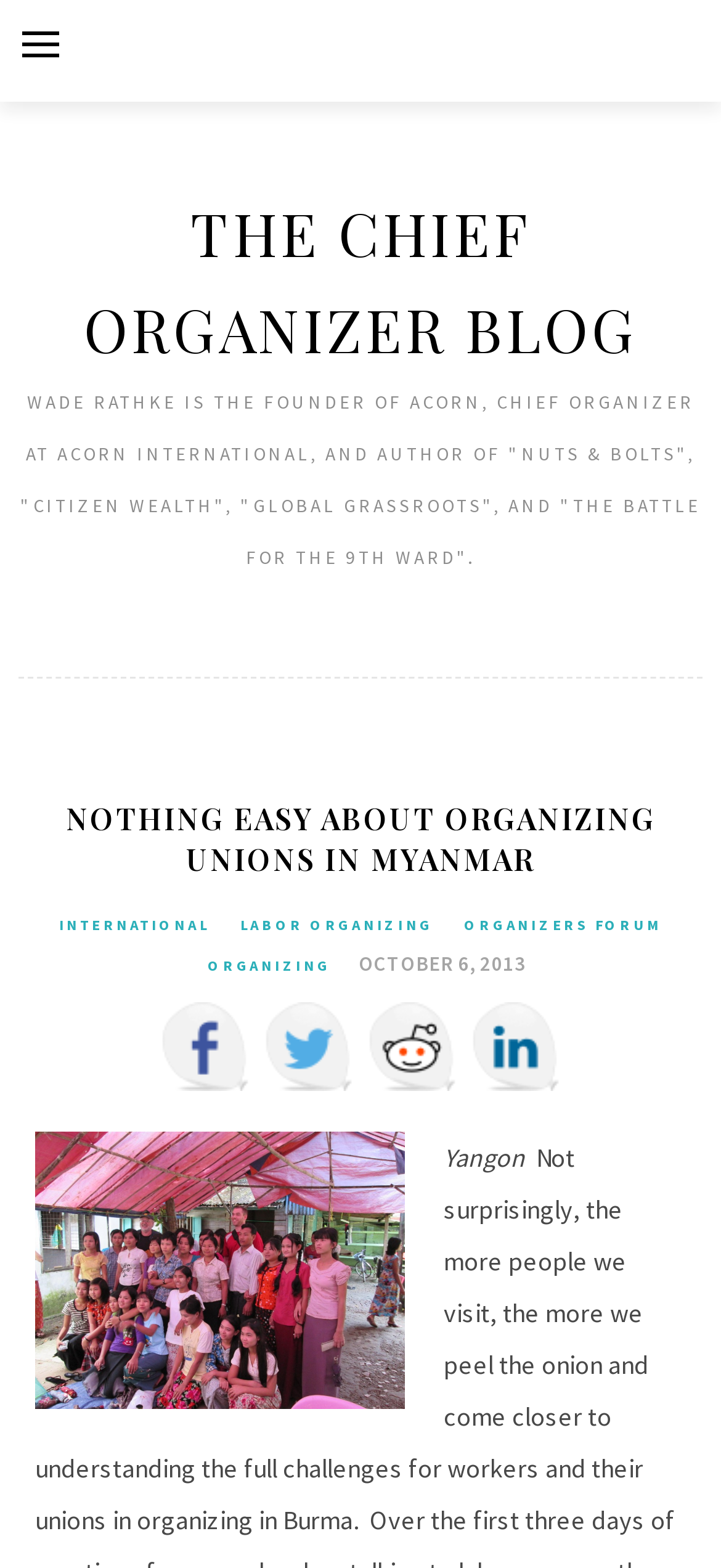Identify the primary heading of the webpage and provide its text.

THE CHIEF ORGANIZER BLOG